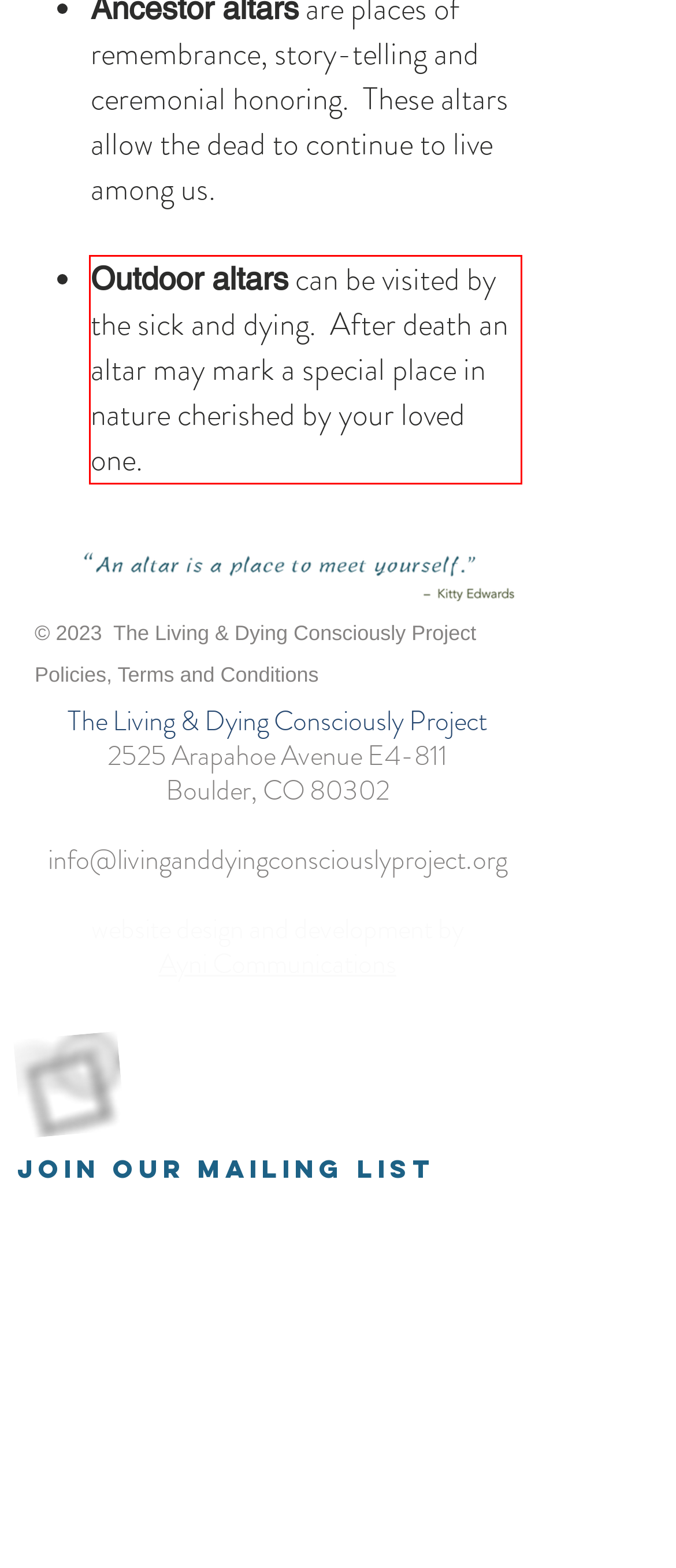You have a screenshot of a webpage with a red bounding box. Identify and extract the text content located inside the red bounding box.

Outdoor altars can be visited by the sick and dying. After death an altar may mark a special place in nature cherished by your loved one.